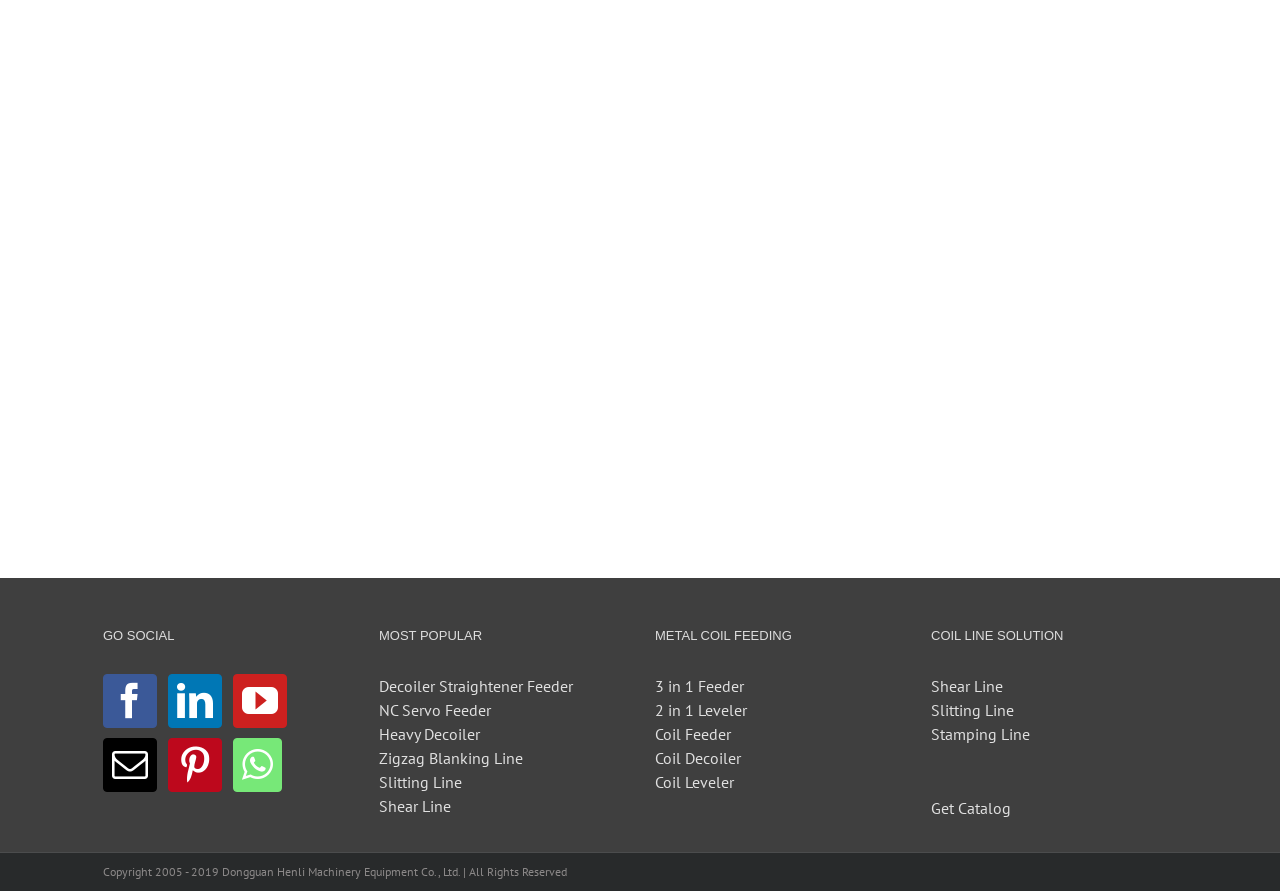How many social media links are available on the webpage?
Based on the visual, give a brief answer using one word or a short phrase.

6